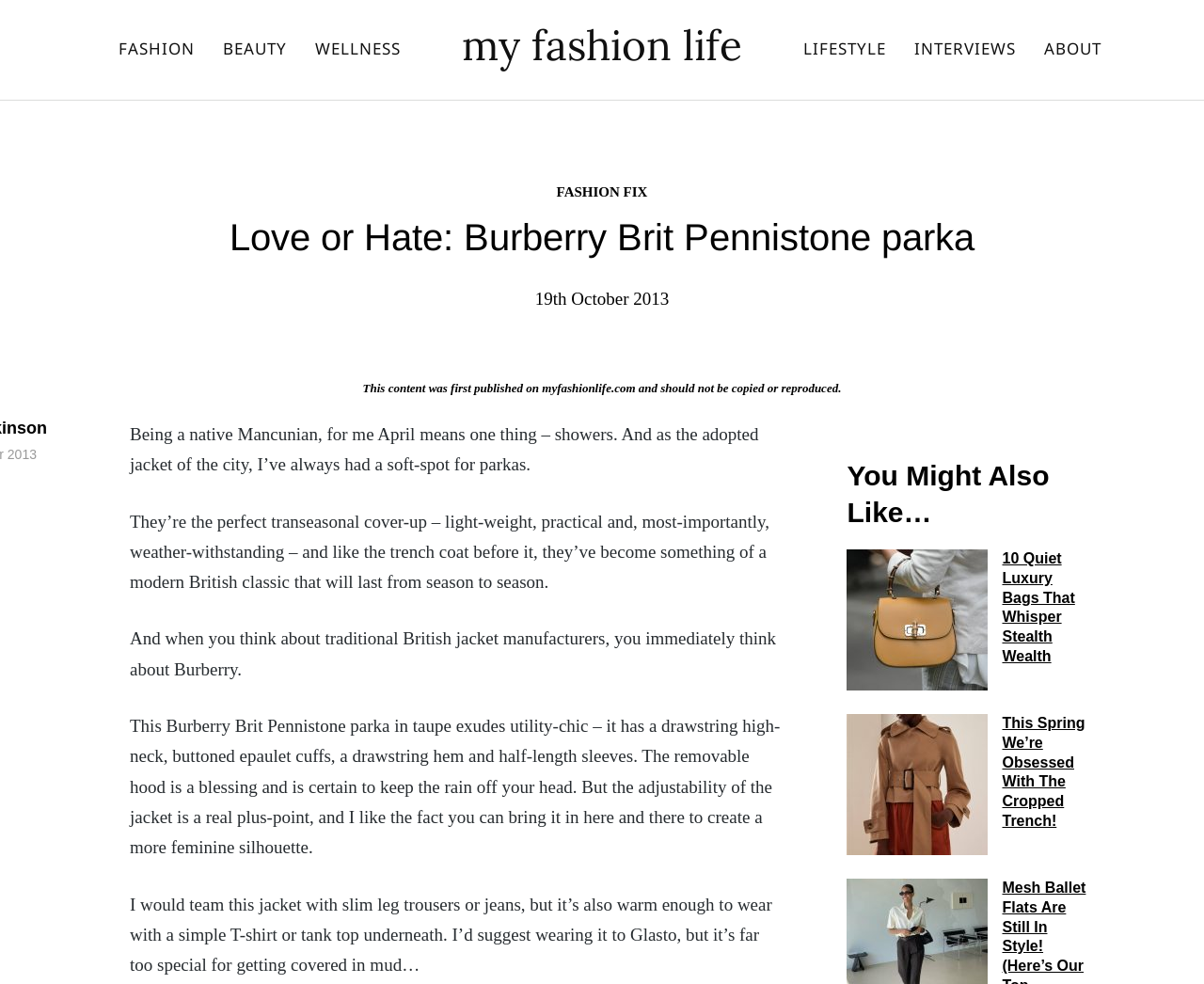Please identify the bounding box coordinates of the element on the webpage that should be clicked to follow this instruction: "Click on FASHION". The bounding box coordinates should be given as four float numbers between 0 and 1, formatted as [left, top, right, bottom].

[0.098, 0.03, 0.162, 0.072]